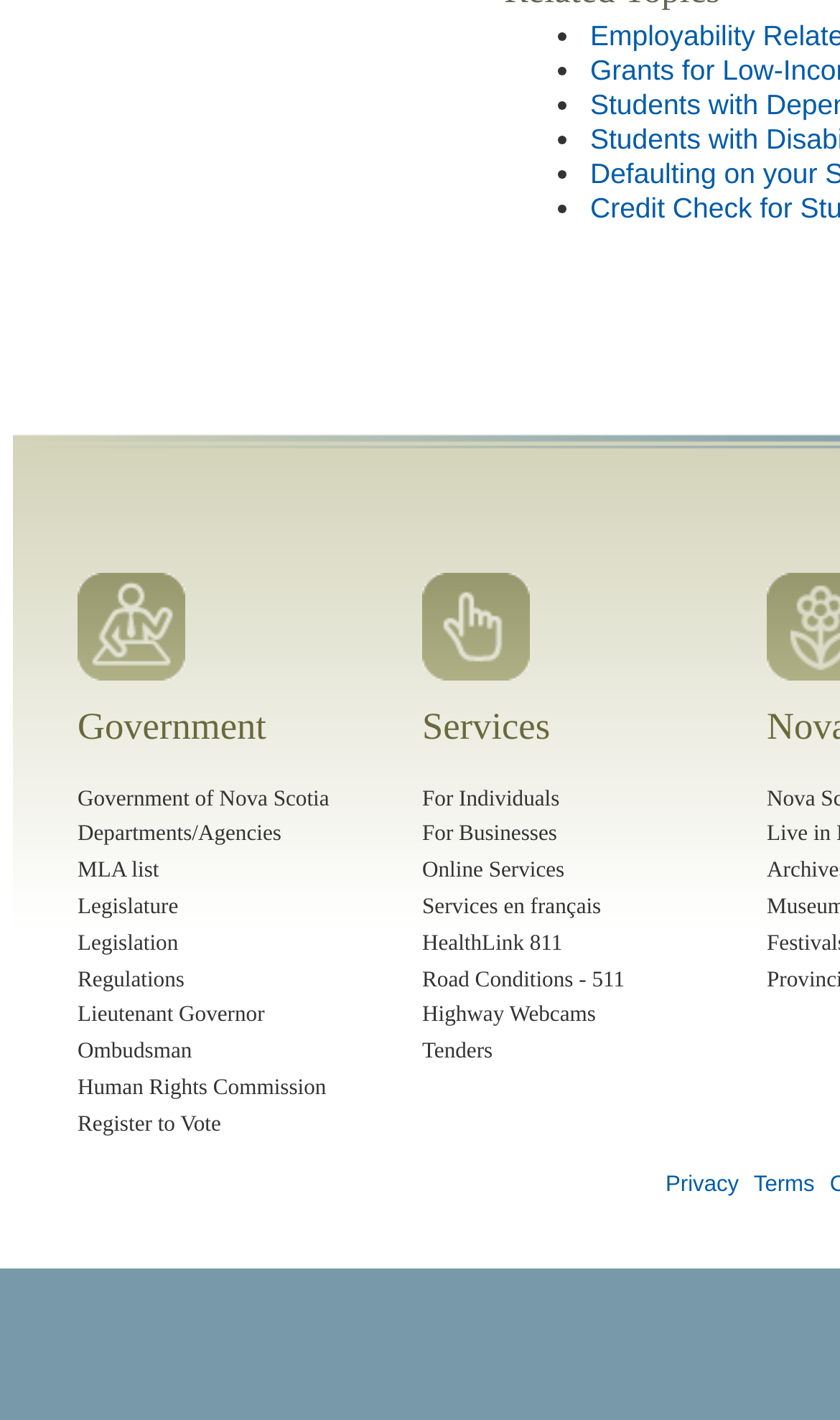Locate the bounding box coordinates of the element that should be clicked to fulfill the instruction: "Visit Government of Nova Scotia".

[0.092, 0.554, 0.392, 0.571]